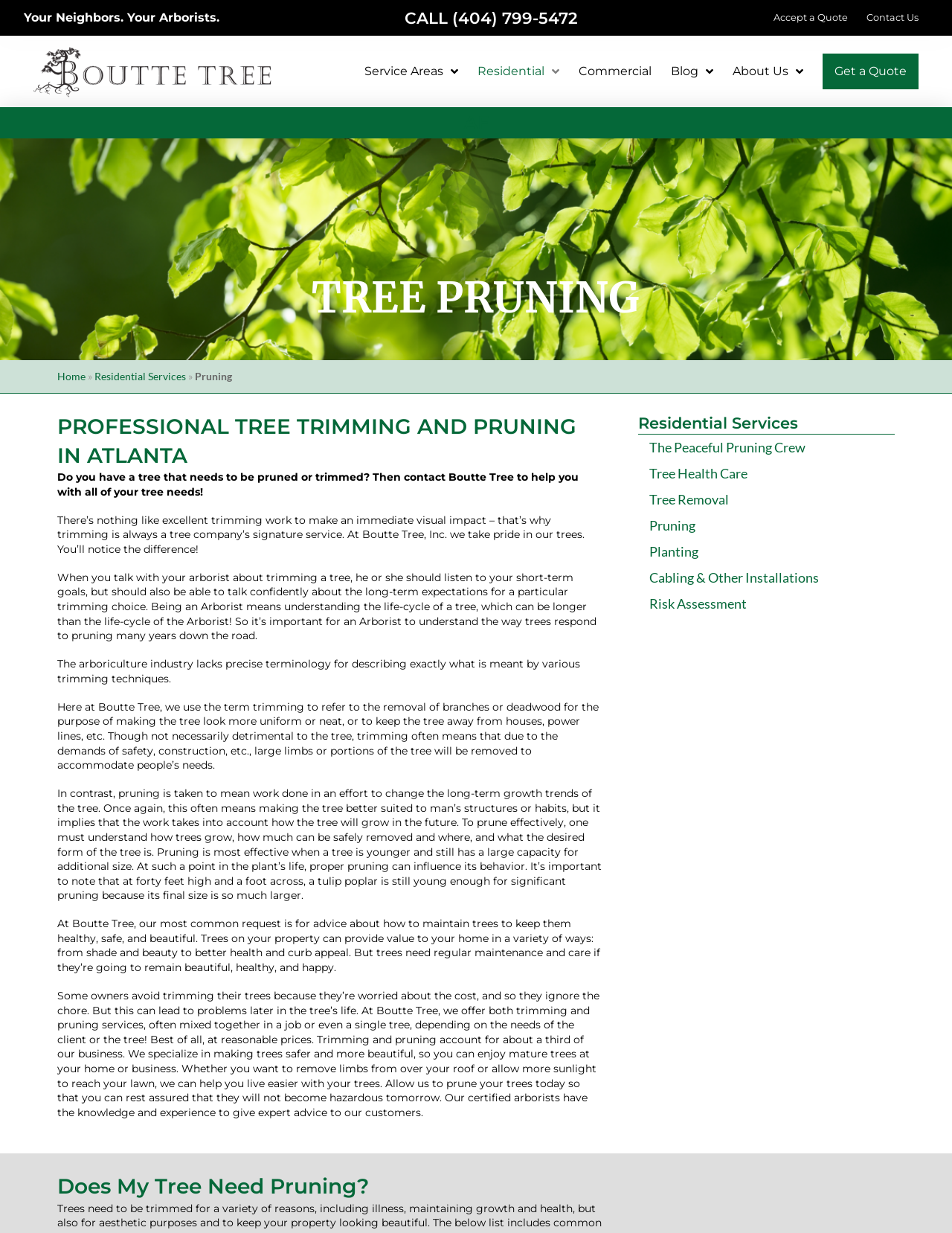Bounding box coordinates are specified in the format (top-left x, top-left y, bottom-right x, bottom-right y). All values are floating point numbers bounded between 0 and 1. Please provide the bounding box coordinate of the region this sentence describes: Service Areas

[0.373, 0.029, 0.491, 0.087]